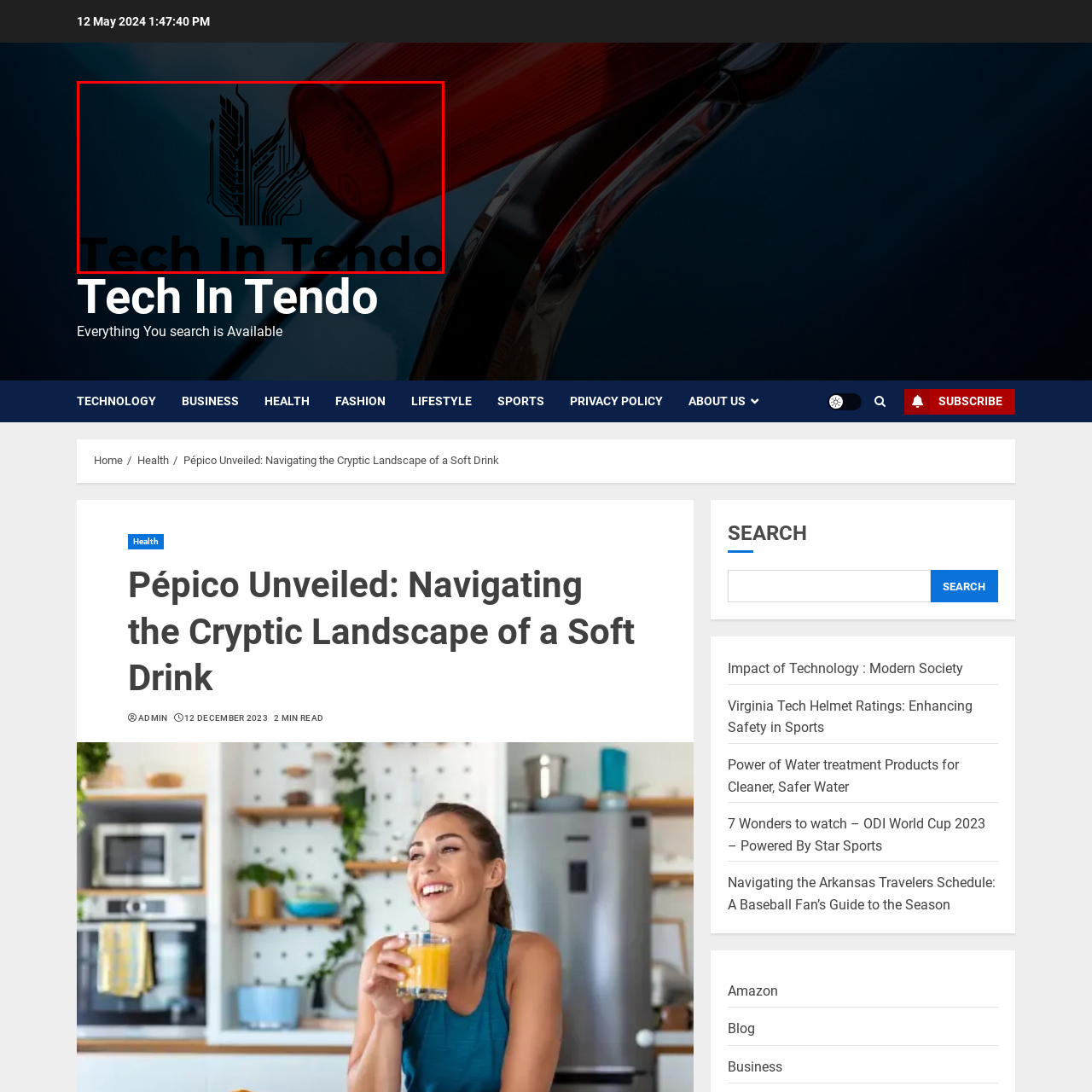What color adds a vibrant touch to the composition?
Check the image enclosed by the red bounding box and reply to the question using a single word or phrase.

Red